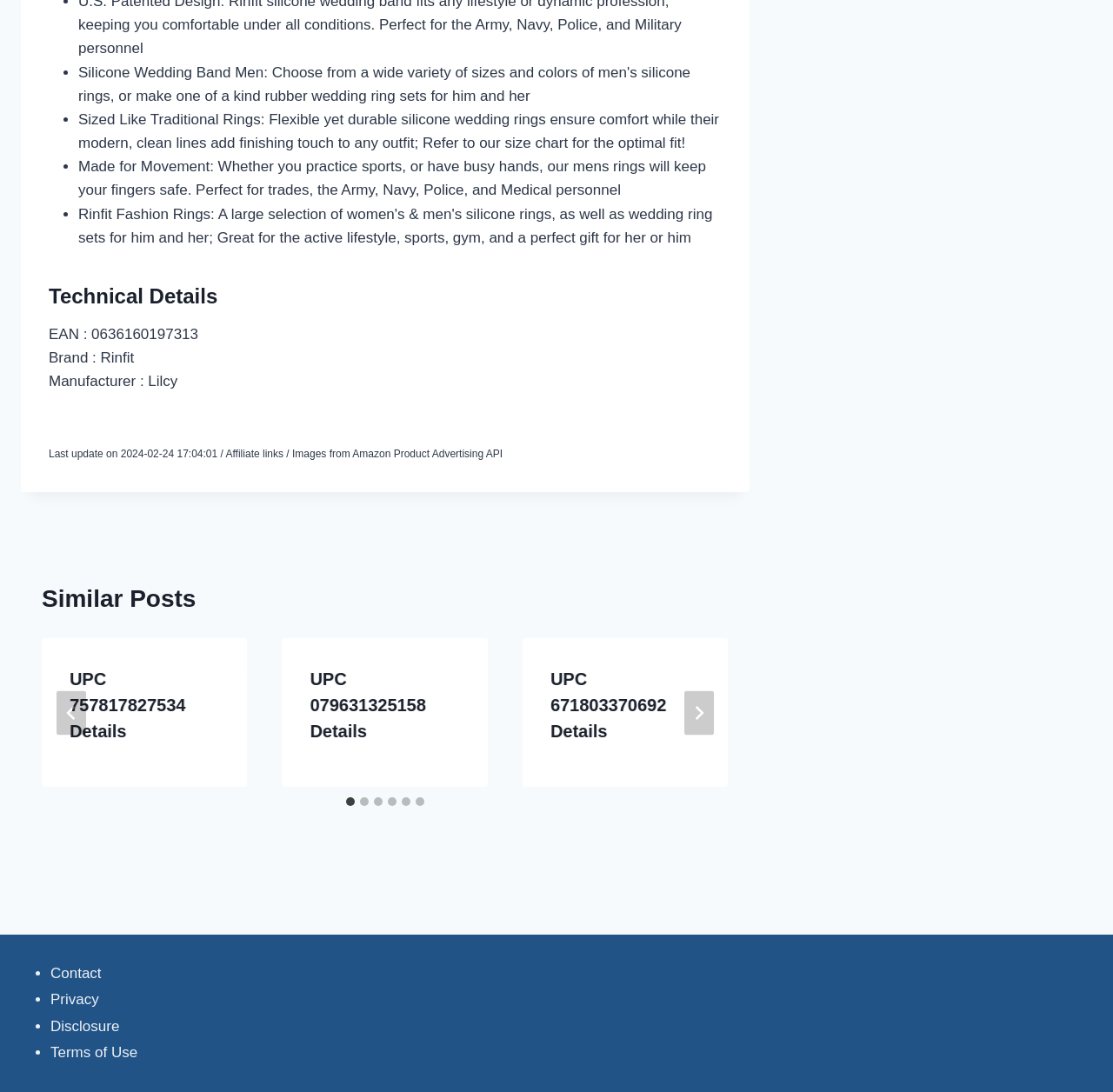Provide the bounding box coordinates of the HTML element this sentence describes: "UPC 079631325158 Details". The bounding box coordinates consist of four float numbers between 0 and 1, i.e., [left, top, right, bottom].

[0.279, 0.613, 0.383, 0.678]